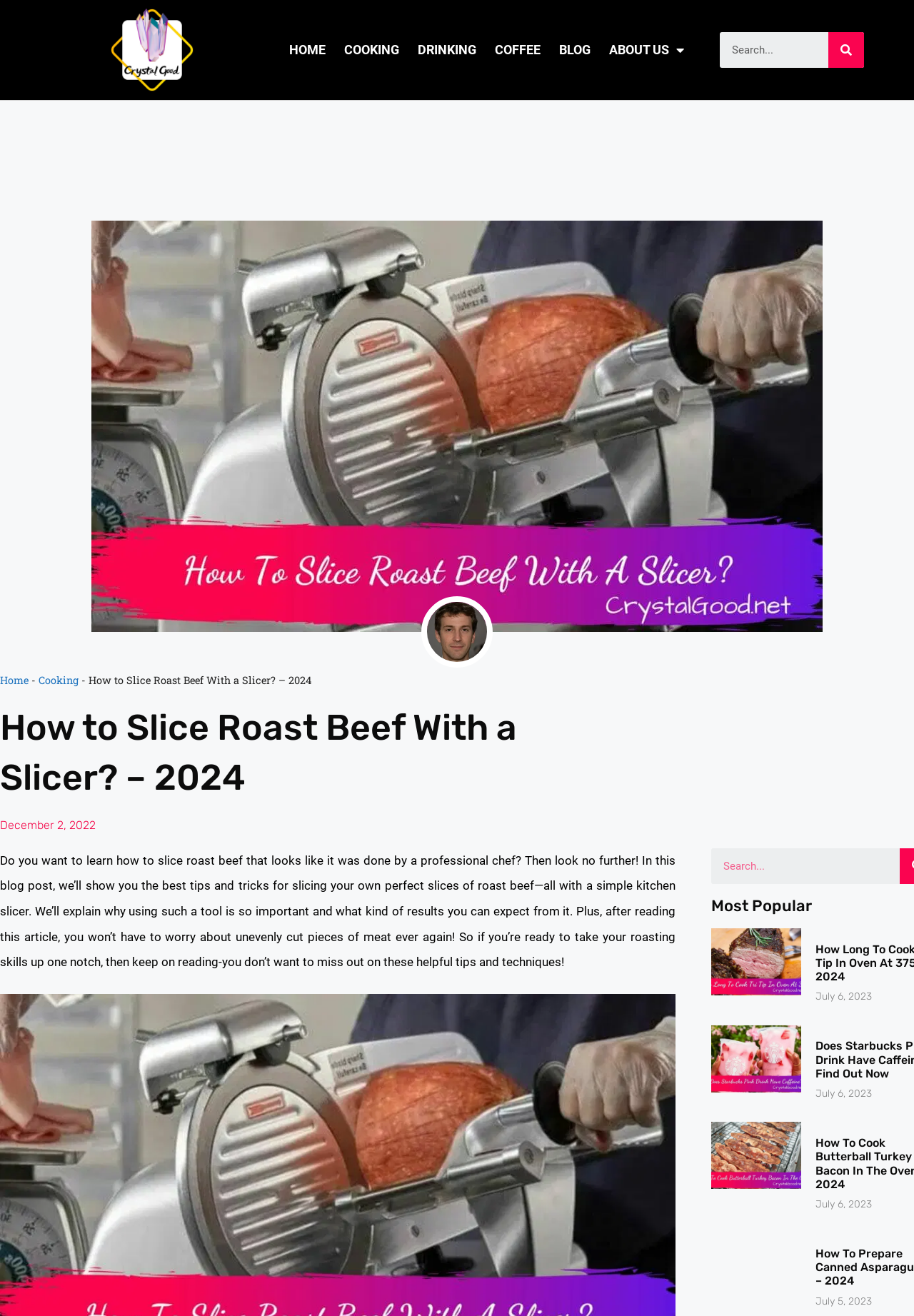Point out the bounding box coordinates of the section to click in order to follow this instruction: "Click the HOME link".

[0.309, 0.013, 0.364, 0.063]